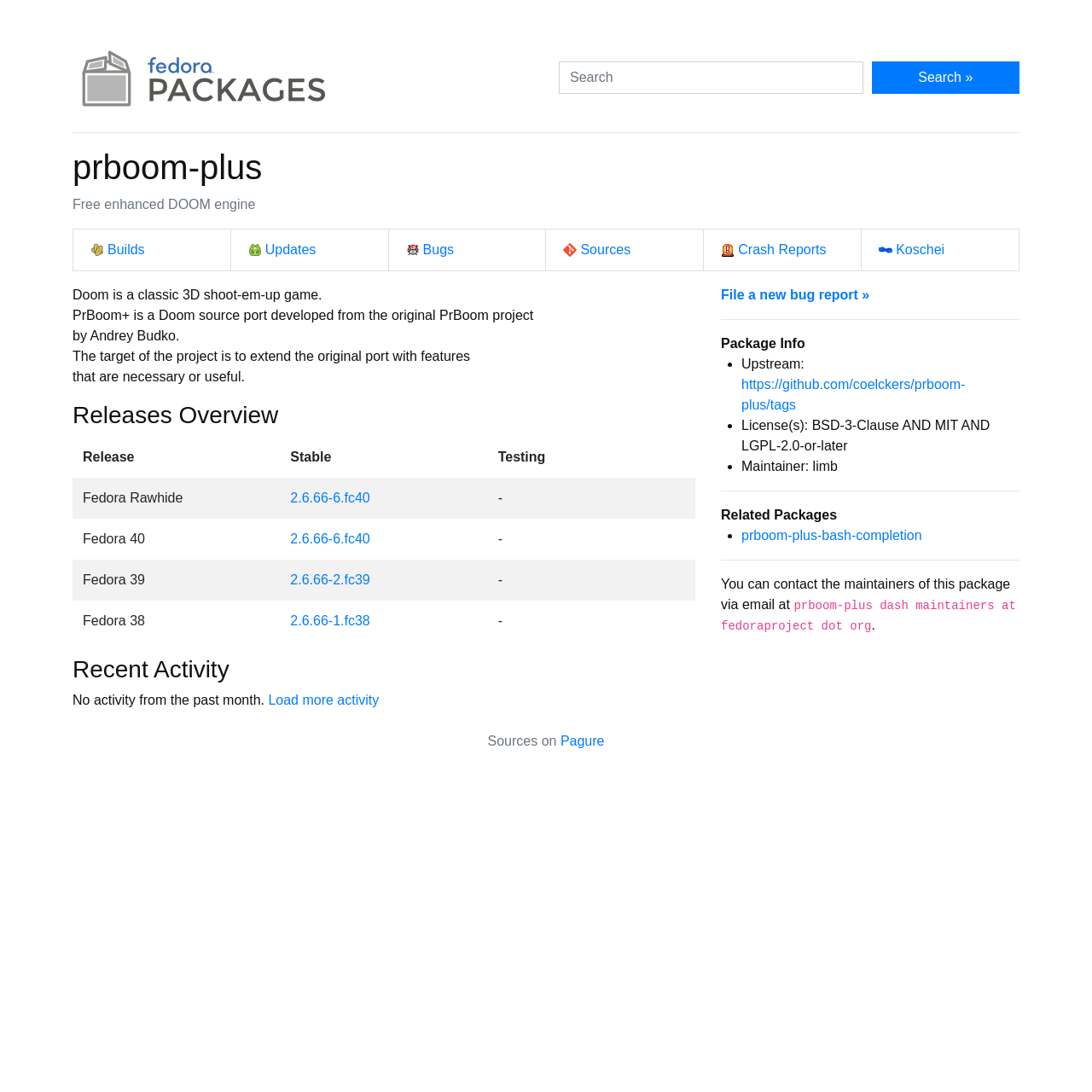Indicate the bounding box coordinates of the clickable region to achieve the following instruction: "File a new bug report."

[0.66, 0.263, 0.796, 0.277]